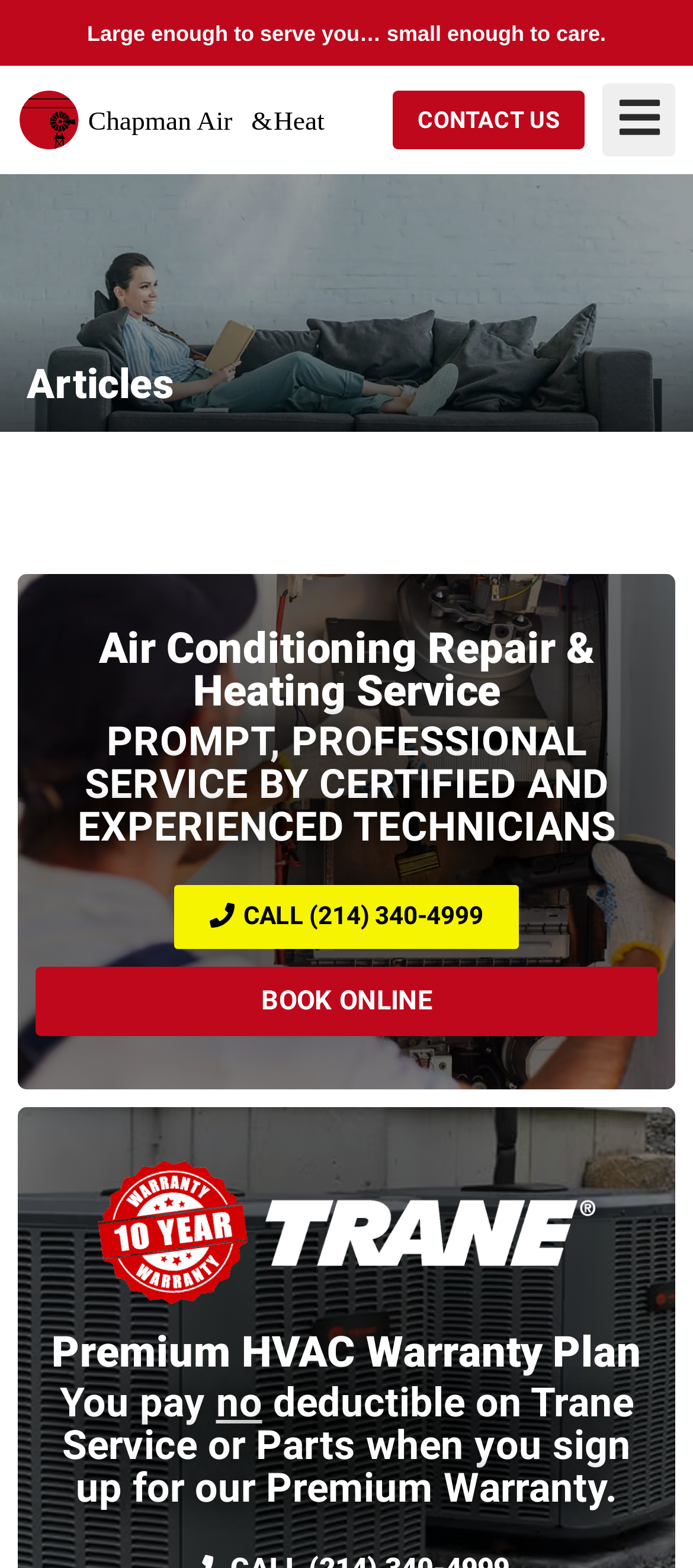Based on the element description "CALL (214) 340-4999", predict the bounding box coordinates of the UI element.

[0.251, 0.564, 0.749, 0.605]